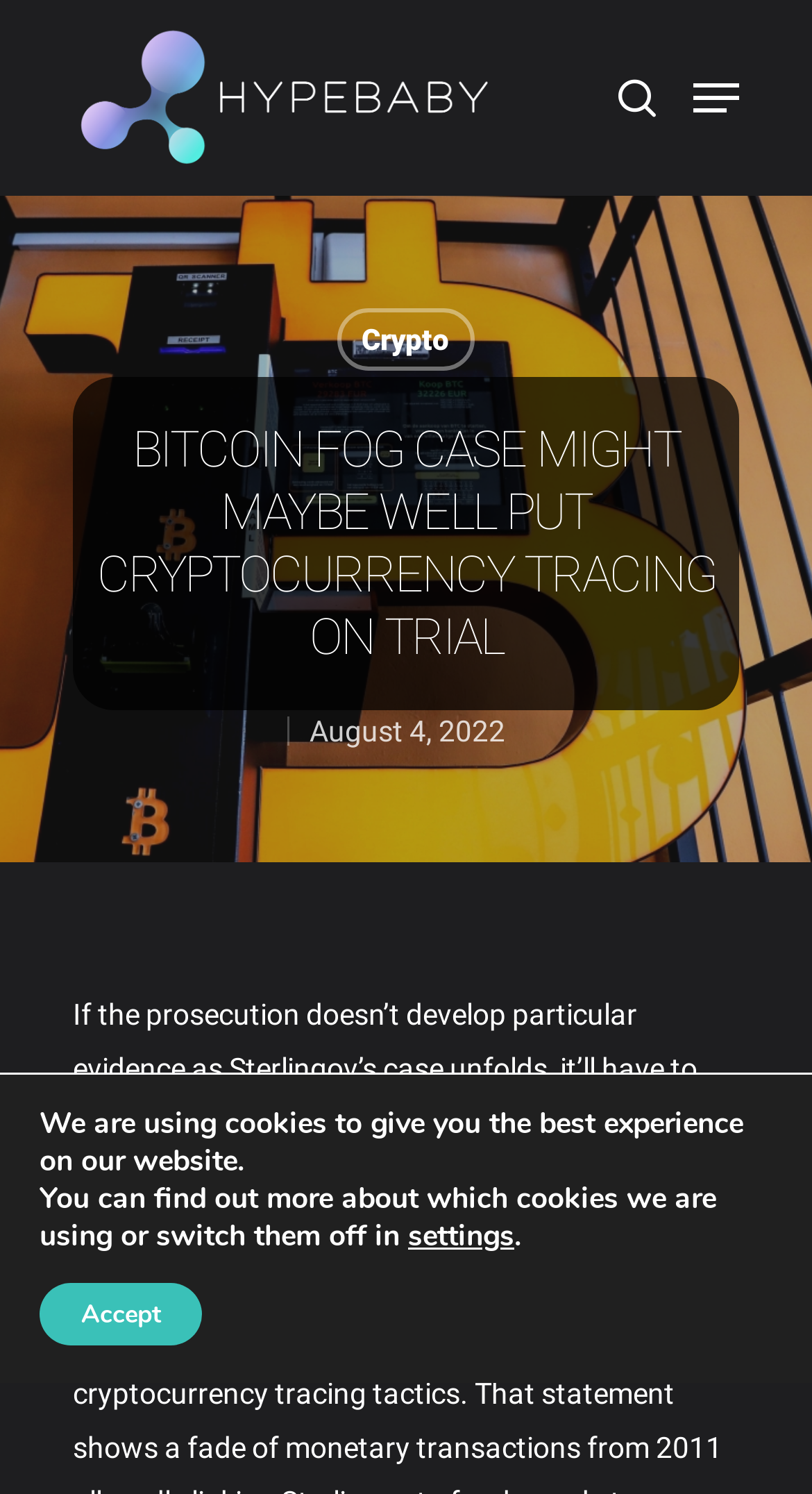Locate the bounding box coordinates of the element's region that should be clicked to carry out the following instruction: "read the article". The coordinates need to be four float numbers between 0 and 1, i.e., [left, top, right, bottom].

[0.09, 0.252, 0.91, 0.475]